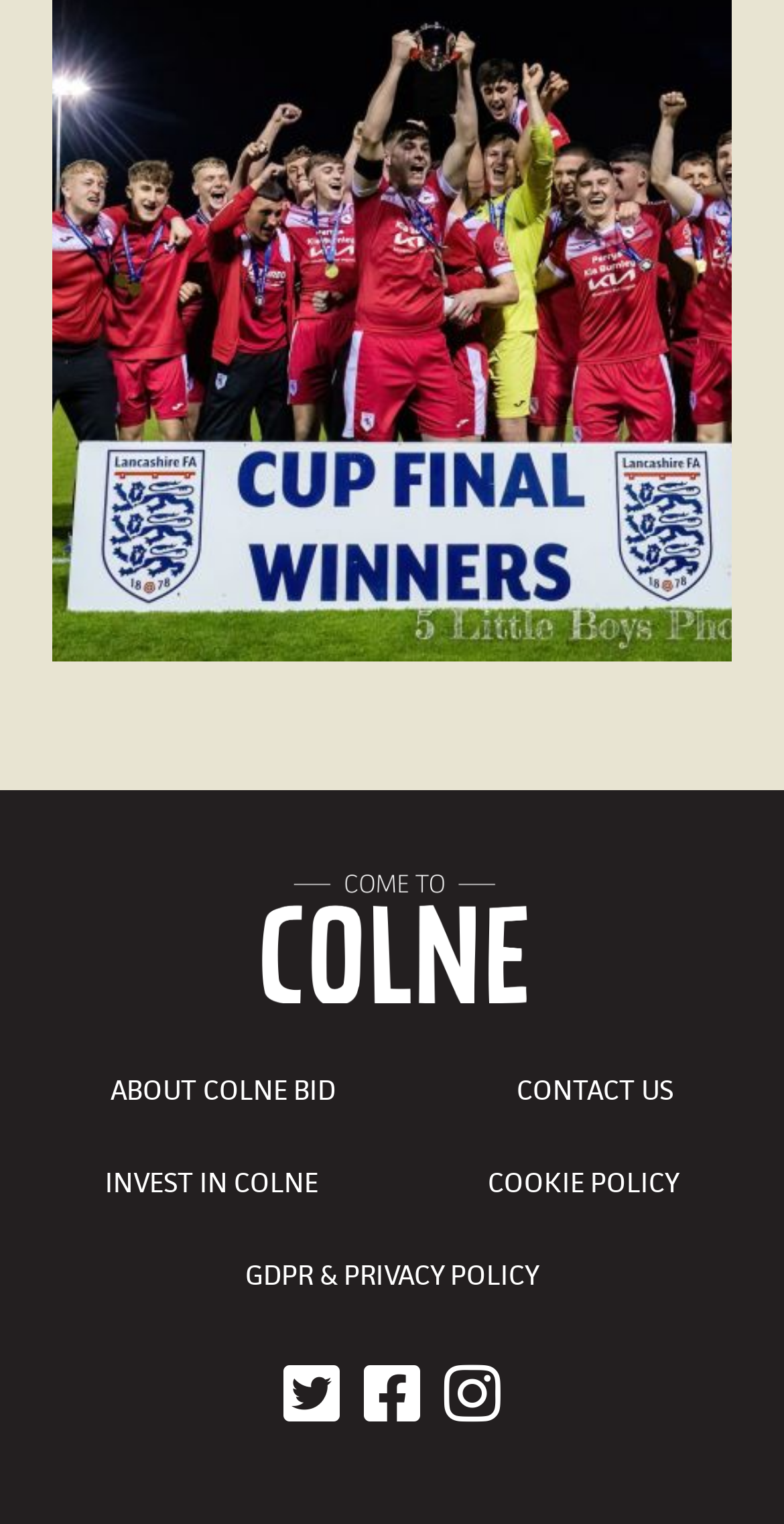Predict the bounding box of the UI element based on this description: "Cookie Policy".

[0.514, 0.746, 0.974, 0.806]